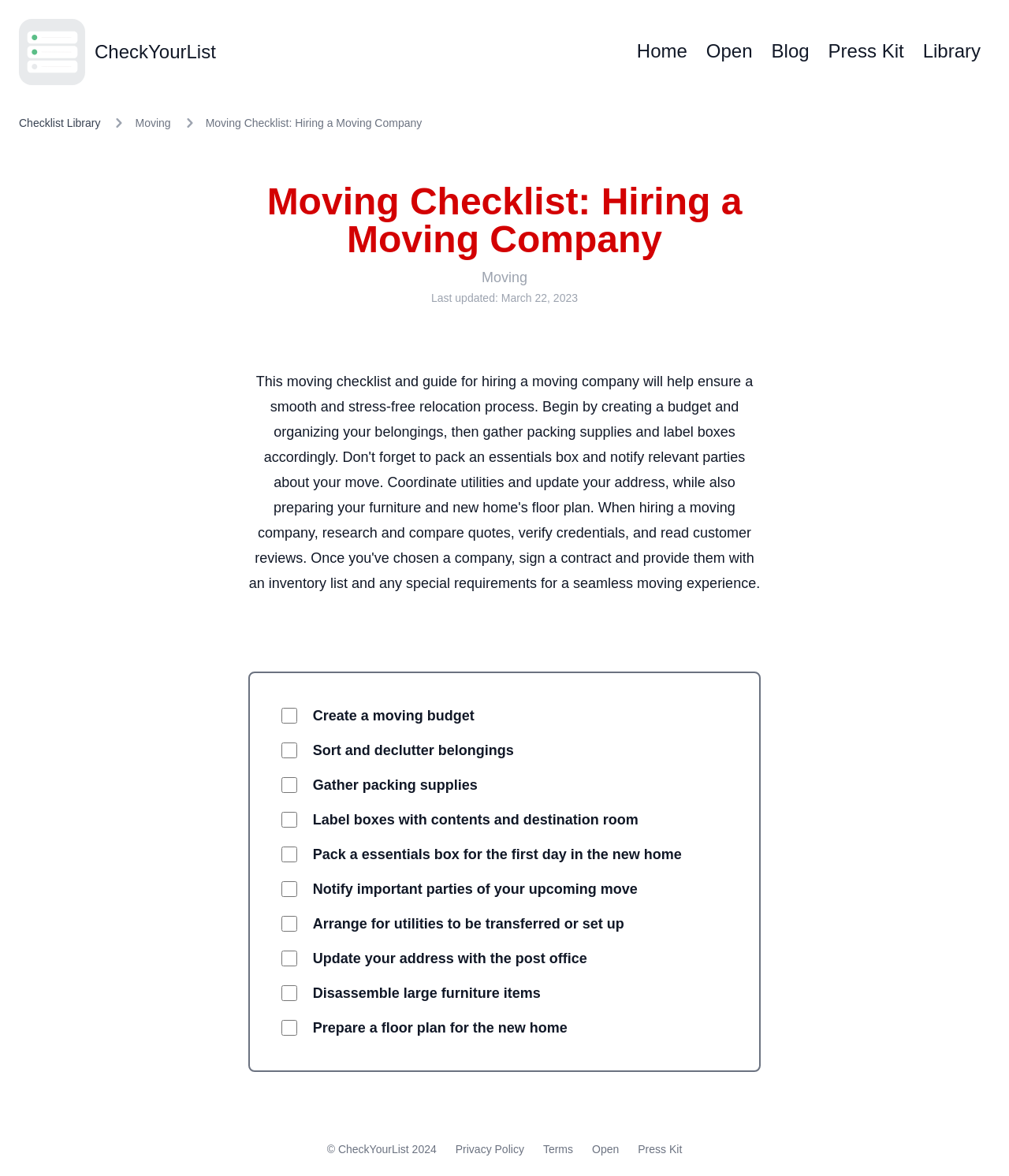Identify the bounding box coordinates of the section to be clicked to complete the task described by the following instruction: "Click the 'Blog' link". The coordinates should be four float numbers between 0 and 1, formatted as [left, top, right, bottom].

[0.765, 0.033, 0.802, 0.056]